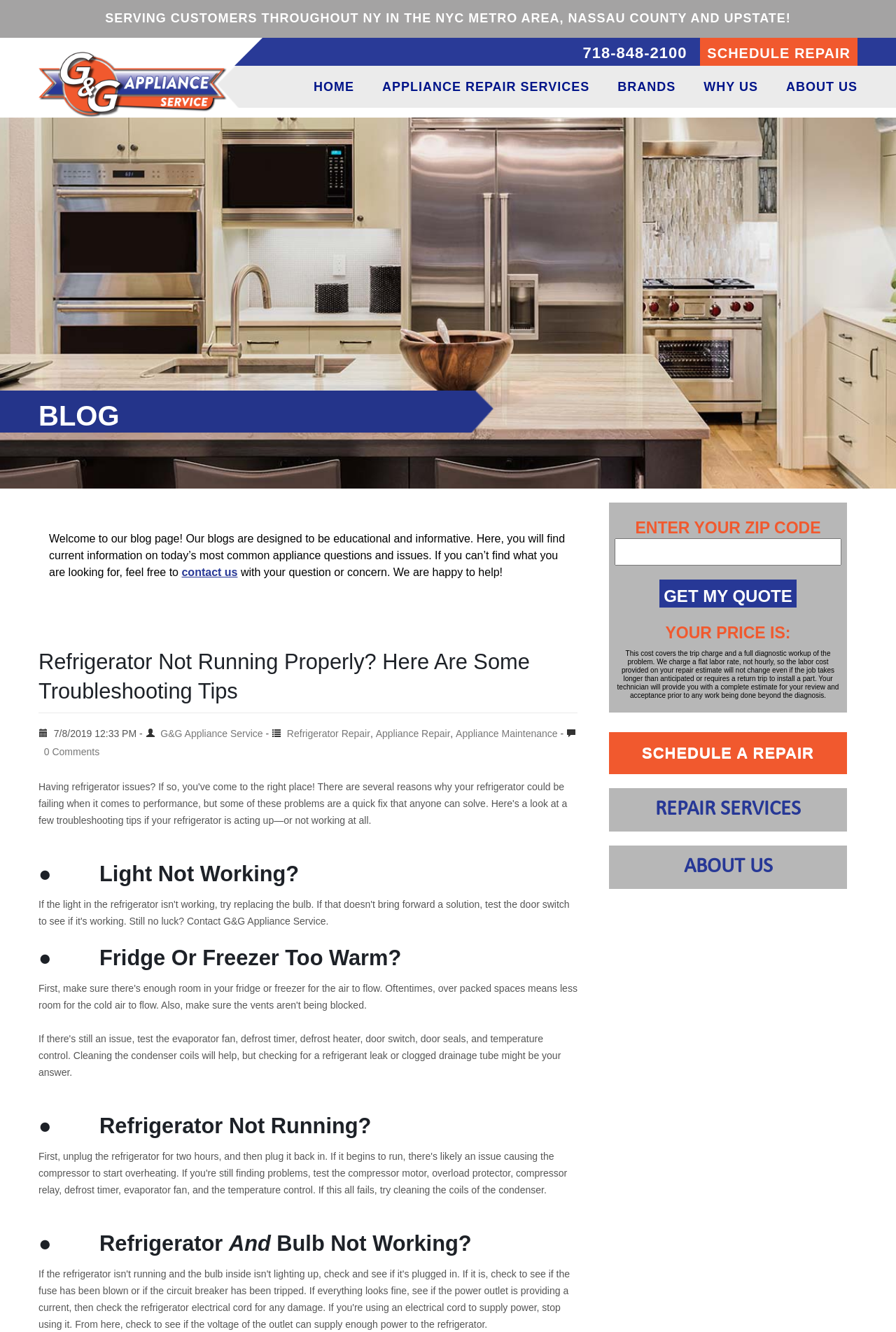What is the purpose of the blog page?
Answer the question with as much detail as possible.

I found the answer by reading the introductory text on the blog page, which states that the blogs are designed to be educational and informative, providing current information on today's most common appliance questions and issues.